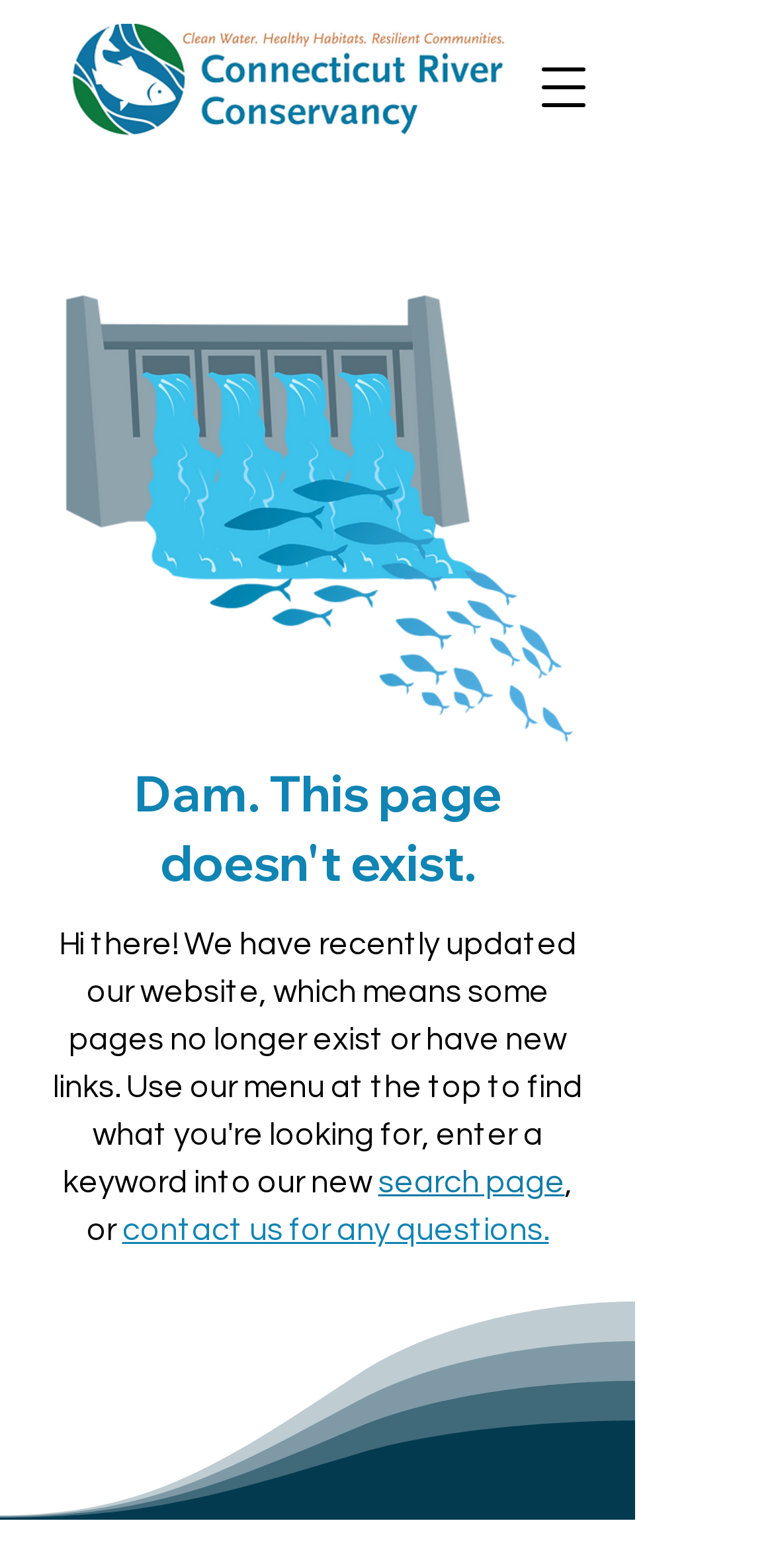Using the description: "contact us for any questions.", identify the bounding box of the corresponding UI element in the screenshot.

[0.158, 0.774, 0.709, 0.795]